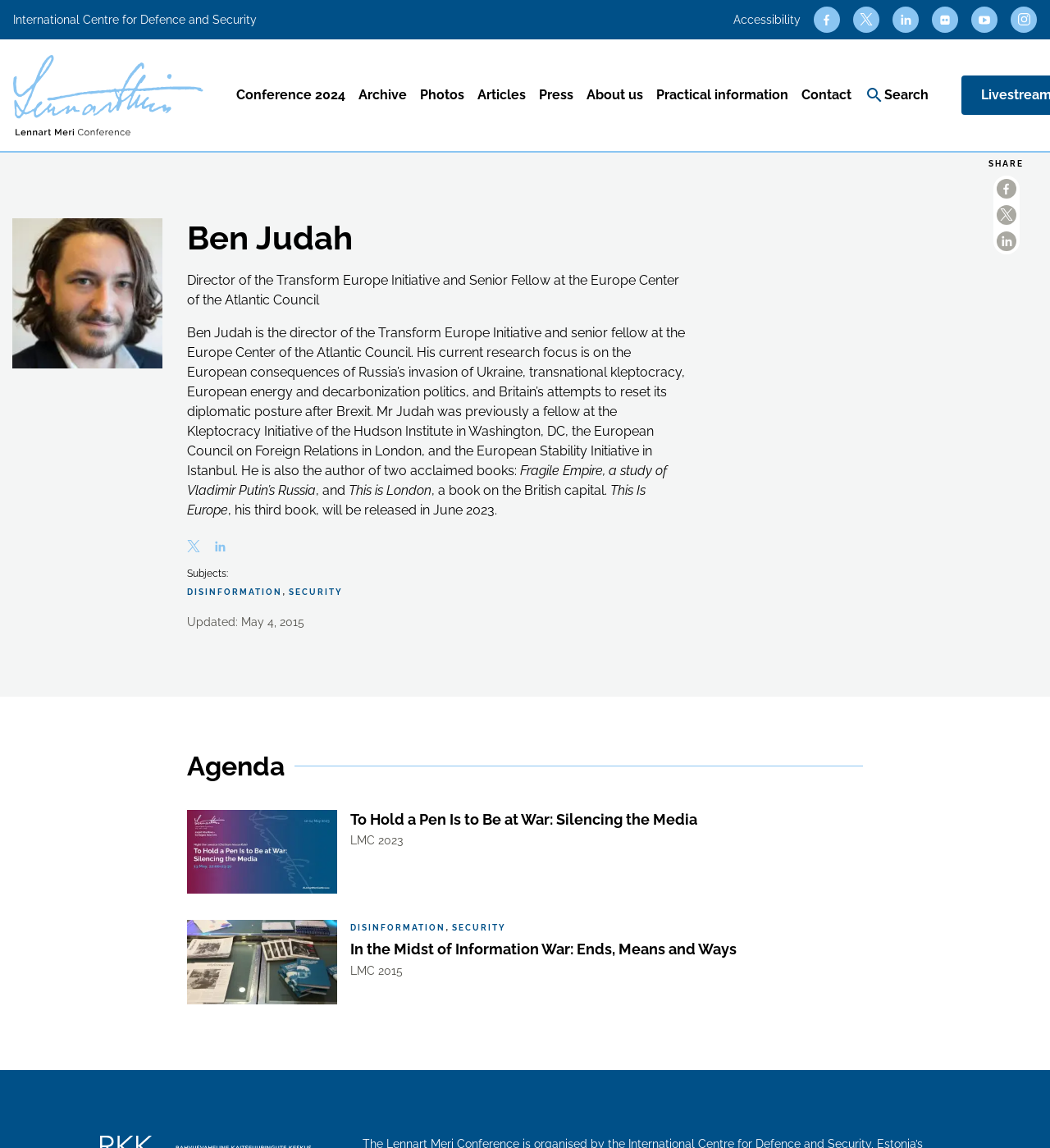Analyze the image and answer the question with as much detail as possible: 
What is the name of the conference?

The webpage's title is 'Ben Judah - Lennart Meri Conference', indicating that the conference being referred to is the Lennart Meri Conference.